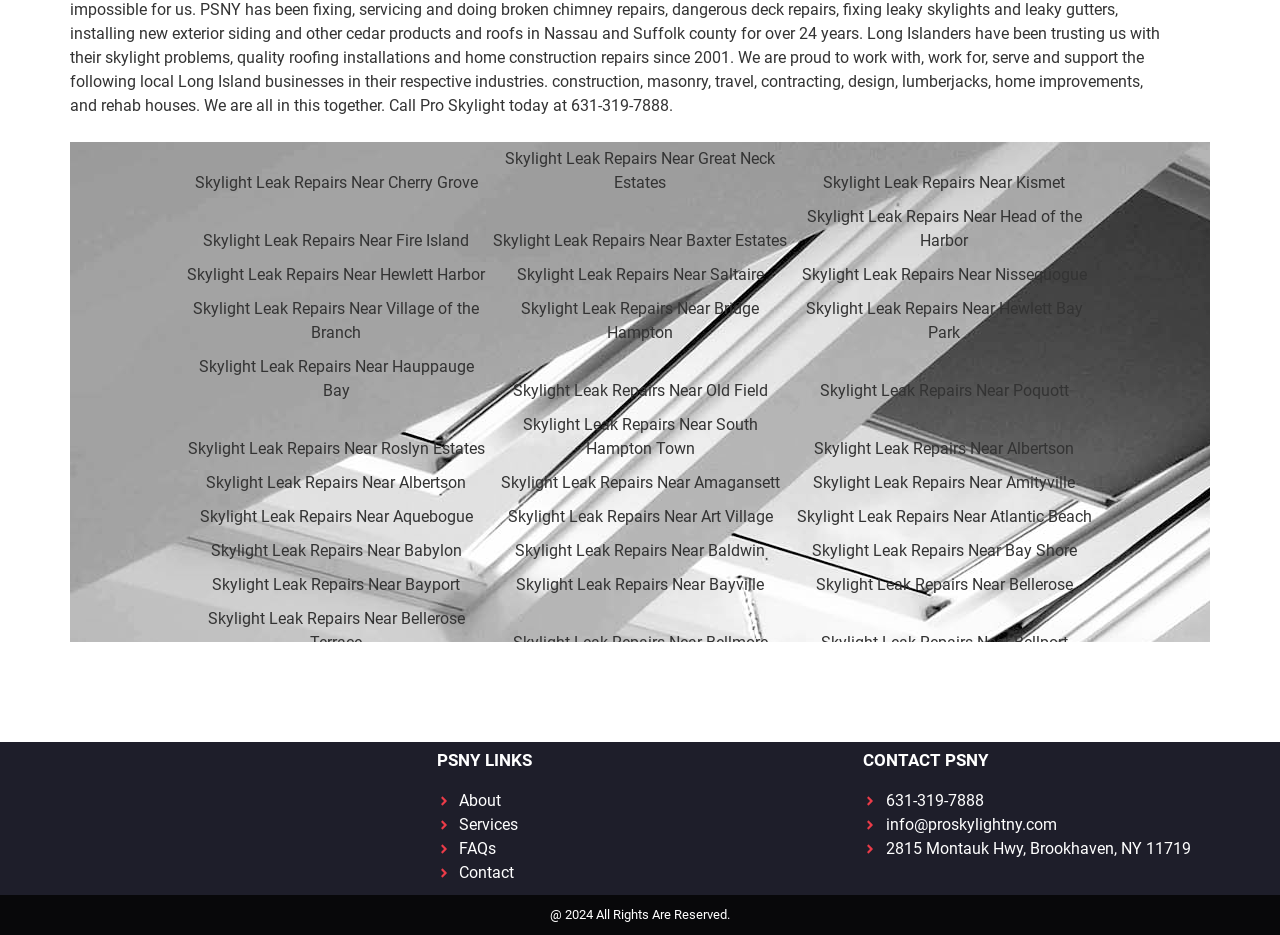Given the description: "PSNY", determine the bounding box coordinates of the UI element. The coordinates should be formatted as four float numbers between 0 and 1, [left, top, right, bottom].

[0.156, 0.0, 0.188, 0.02]